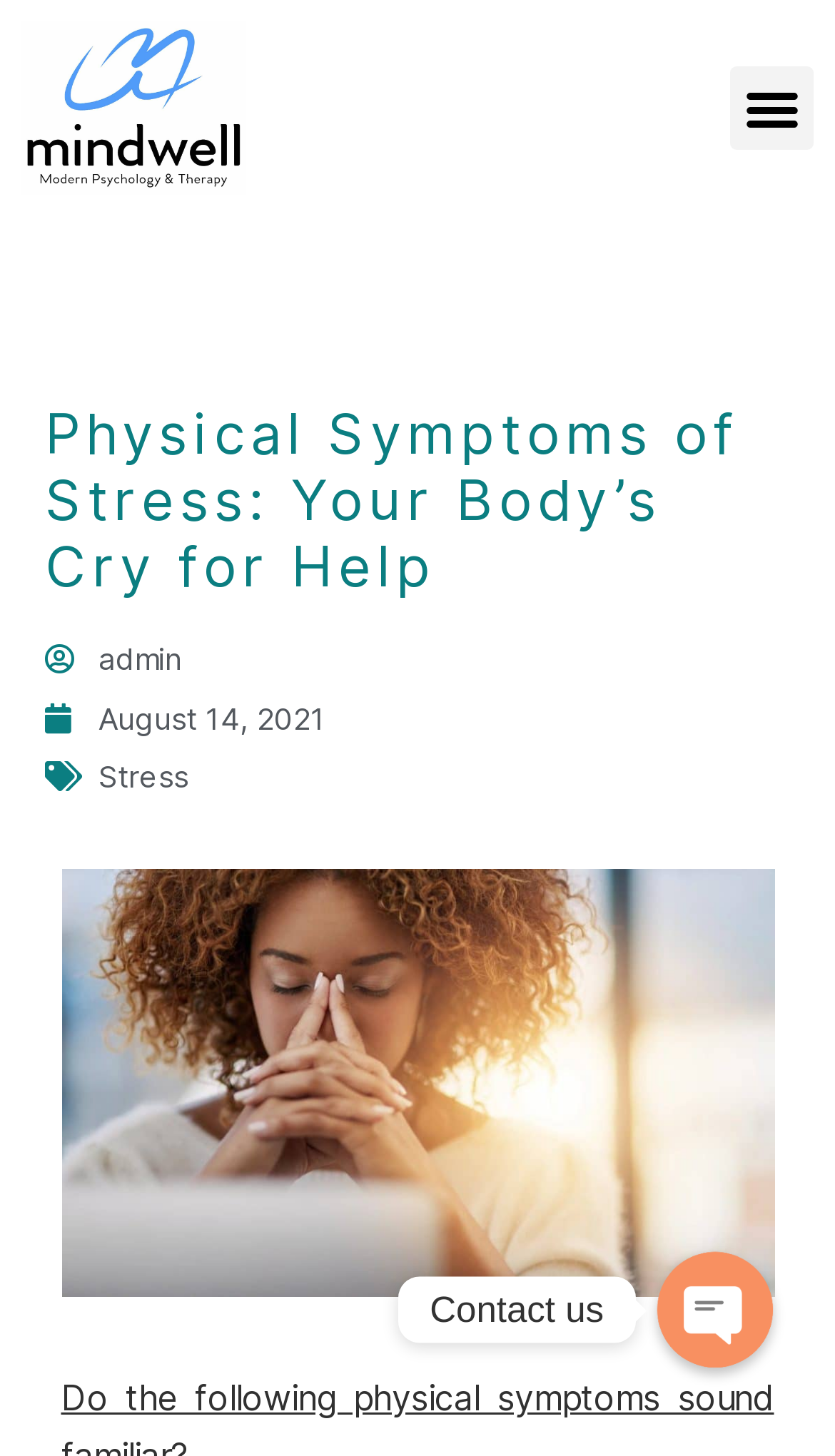Give a complete and precise description of the webpage's appearance.

The webpage appears to be an article discussing physical symptoms of stress. At the top left corner, there is a Mindwell logo, which is an image linked to the Mindwell website. Next to the logo, there is a menu toggle button. 

Below the logo, there is a heading that reads "Physical Symptoms of Stress: Your Body’s Cry for Help". Underneath the heading, there are three links: "admin", "August 14, 2021", and "Stress". 

On the top right corner, there are three social media links, each represented by an image. Below these links, there is a "Contact us" text, and a button with an image. 

The main content of the webpage is not explicitly described in the accessibility tree, but based on the meta description, it likely discusses physical symptoms of stress, including headaches, dizziness, muscle tension, difficulty sleeping, stomach and digestive issues, high blood pressure, chest pain, and fast heart rate.